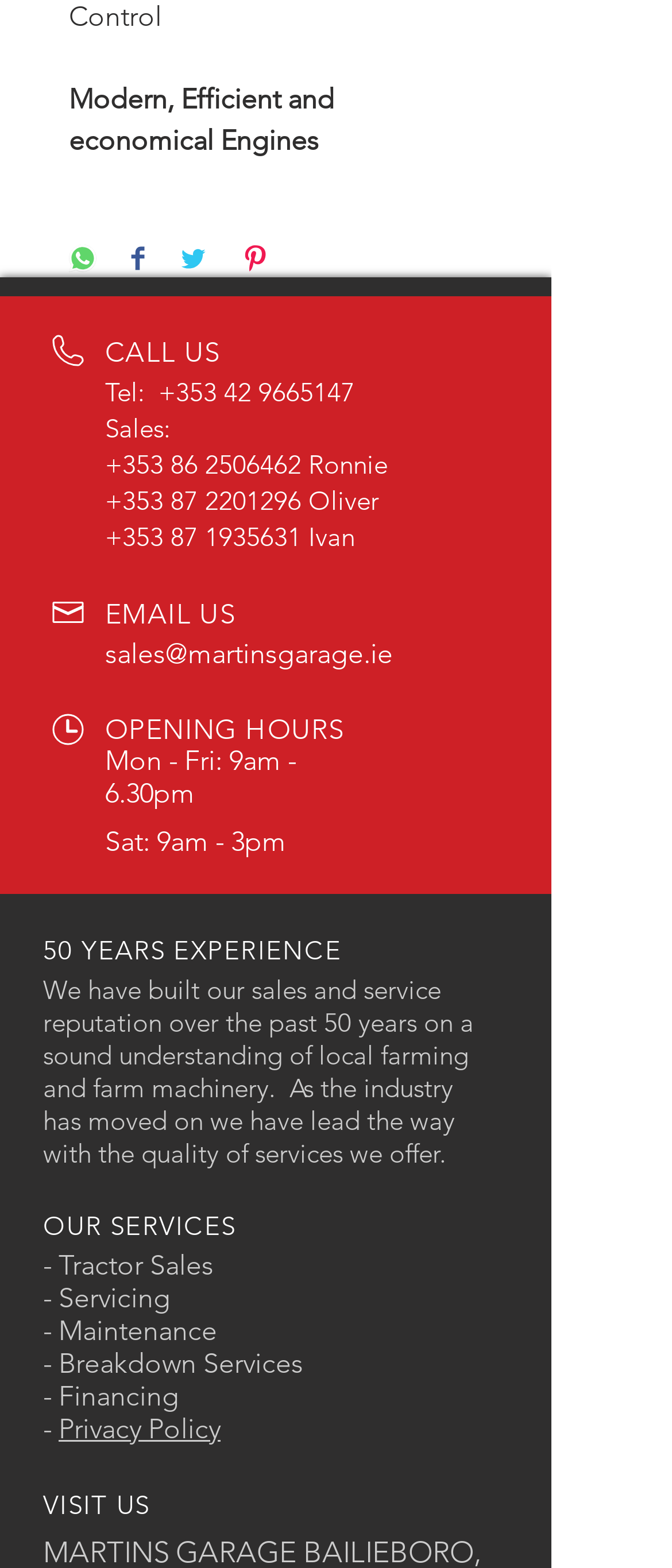Please provide a short answer using a single word or phrase for the question:
Who are the sales contacts?

Ronnie, Oliver, Ivan